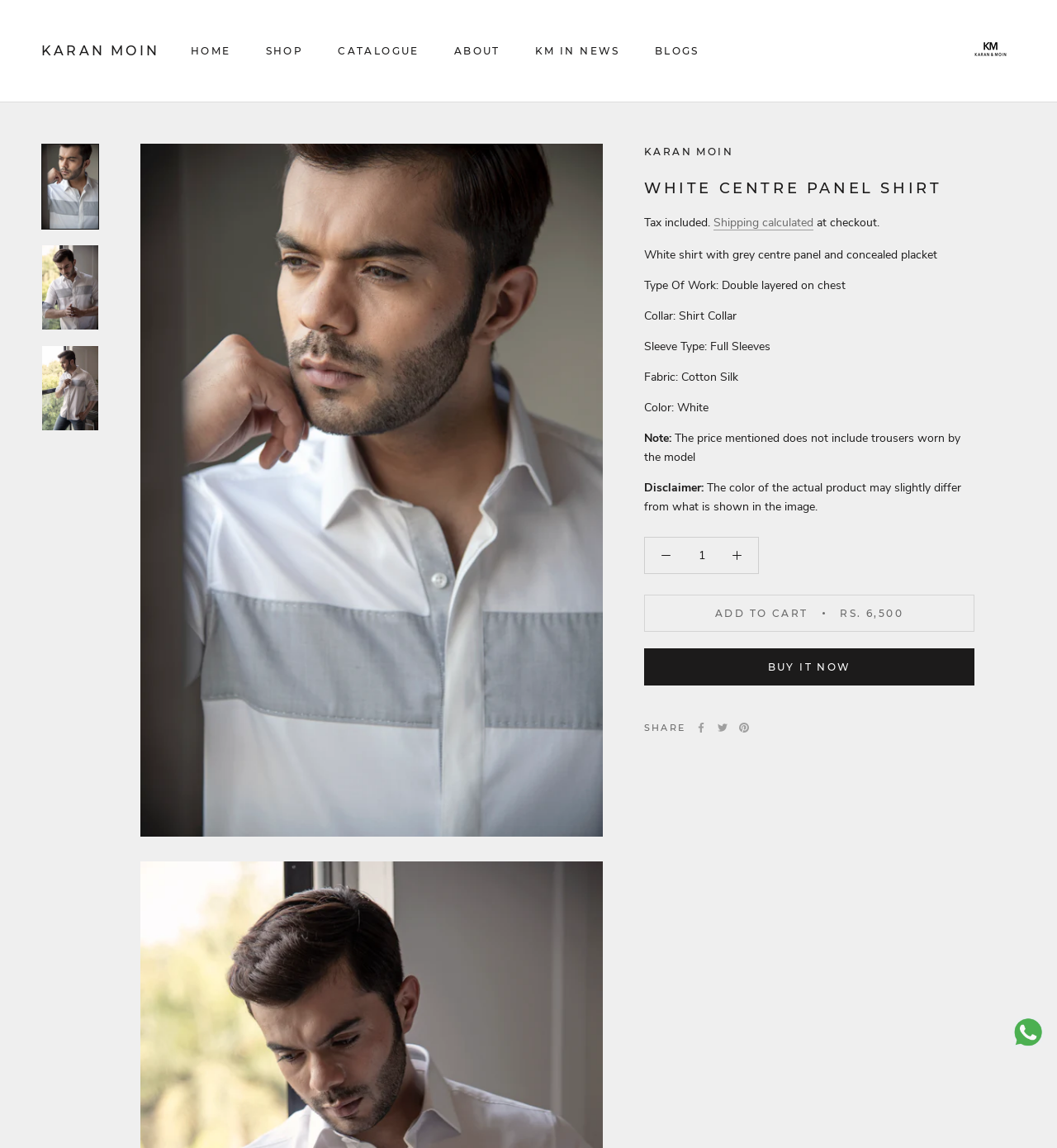Identify the bounding box coordinates for the region of the element that should be clicked to carry out the instruction: "Click on the 'HOME' link". The bounding box coordinates should be four float numbers between 0 and 1, i.e., [left, top, right, bottom].

[0.18, 0.039, 0.218, 0.05]